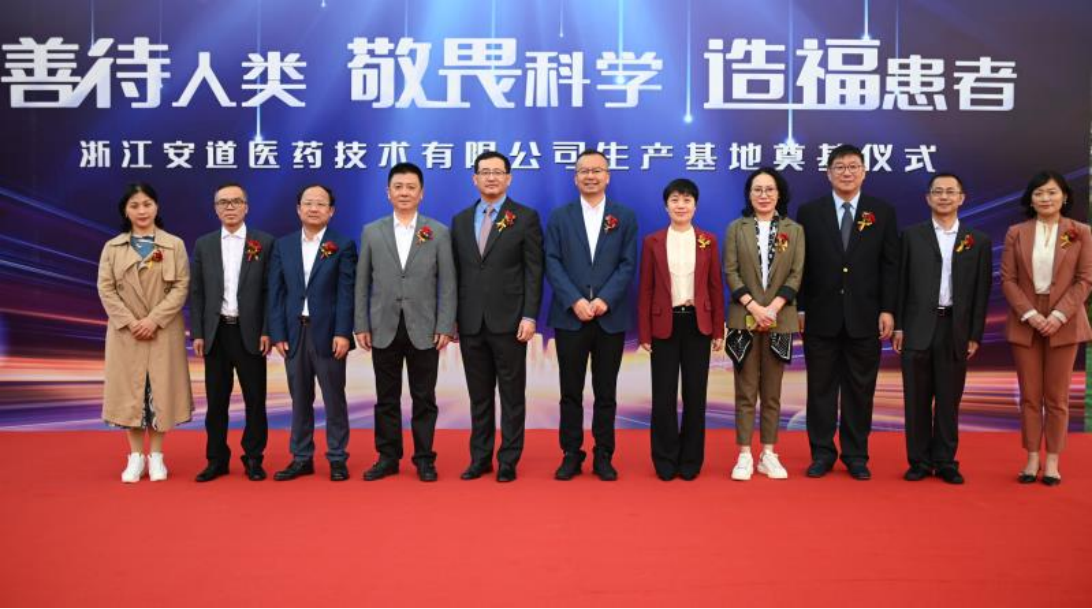Explain the details of the image comprehensively.

The image captures a moment from the groundbreaking ceremony held by Kind Pharmaceuticals LLC on October 17, 2020. The event celebrates the establishment of a new research and development and production base dedicated to biotechnology located in the Yuhang Economic and Technological Development District of Hangzhou, Zhejiang Province. Prominent figures, including leaders and key stakeholders from various sectors, gathered to commemorate this significant milestone. The individuals pictured, distinguished by their formal attire and floral lapel pins, reflect a collaborative effort towards advancing healthcare initiatives. The backdrop features bold text that emphasizes themes of humanity, science, and patient care, symbolizing the company's commitment to innovation and the betterment of patient health.